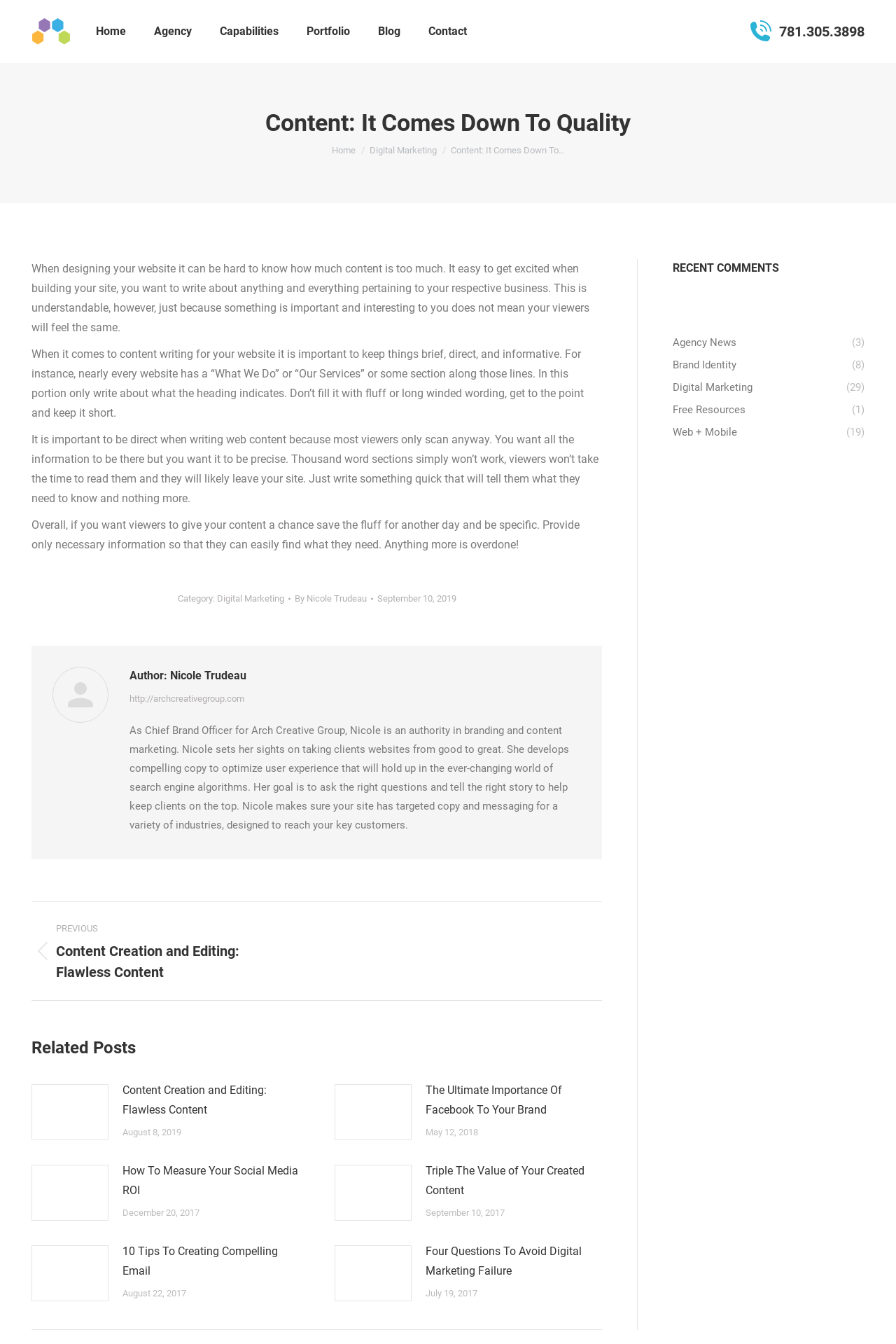Given the description "aria-label="Post image"", determine the bounding box of the corresponding UI element.

[0.373, 0.867, 0.459, 0.908]